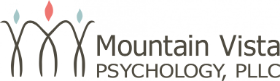What is the font style of the practice's name?
Answer the question with a single word or phrase derived from the image.

Clean, modern